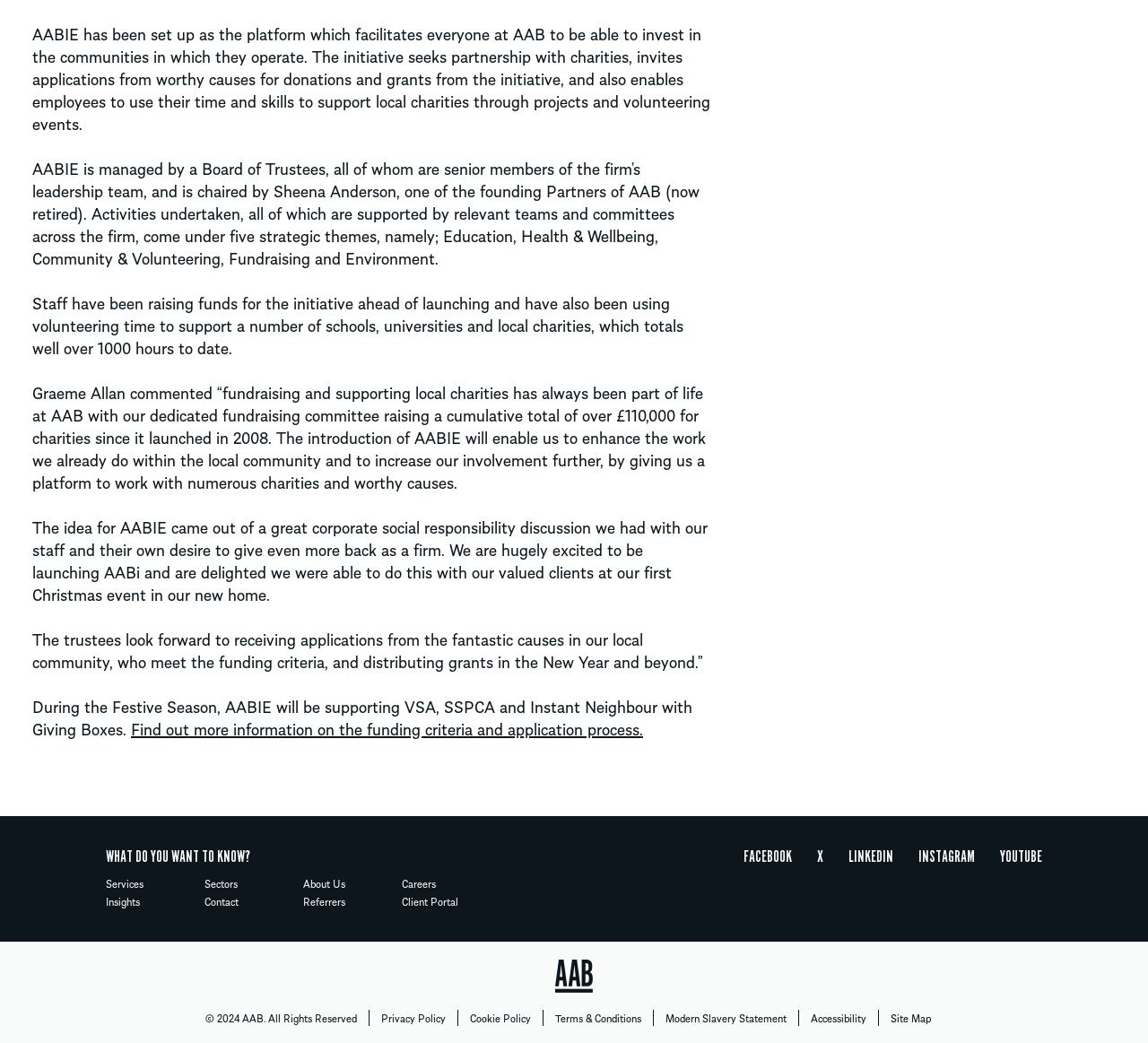Please identify the bounding box coordinates for the region that you need to click to follow this instruction: "Go to Services page".

[0.092, 0.839, 0.155, 0.856]